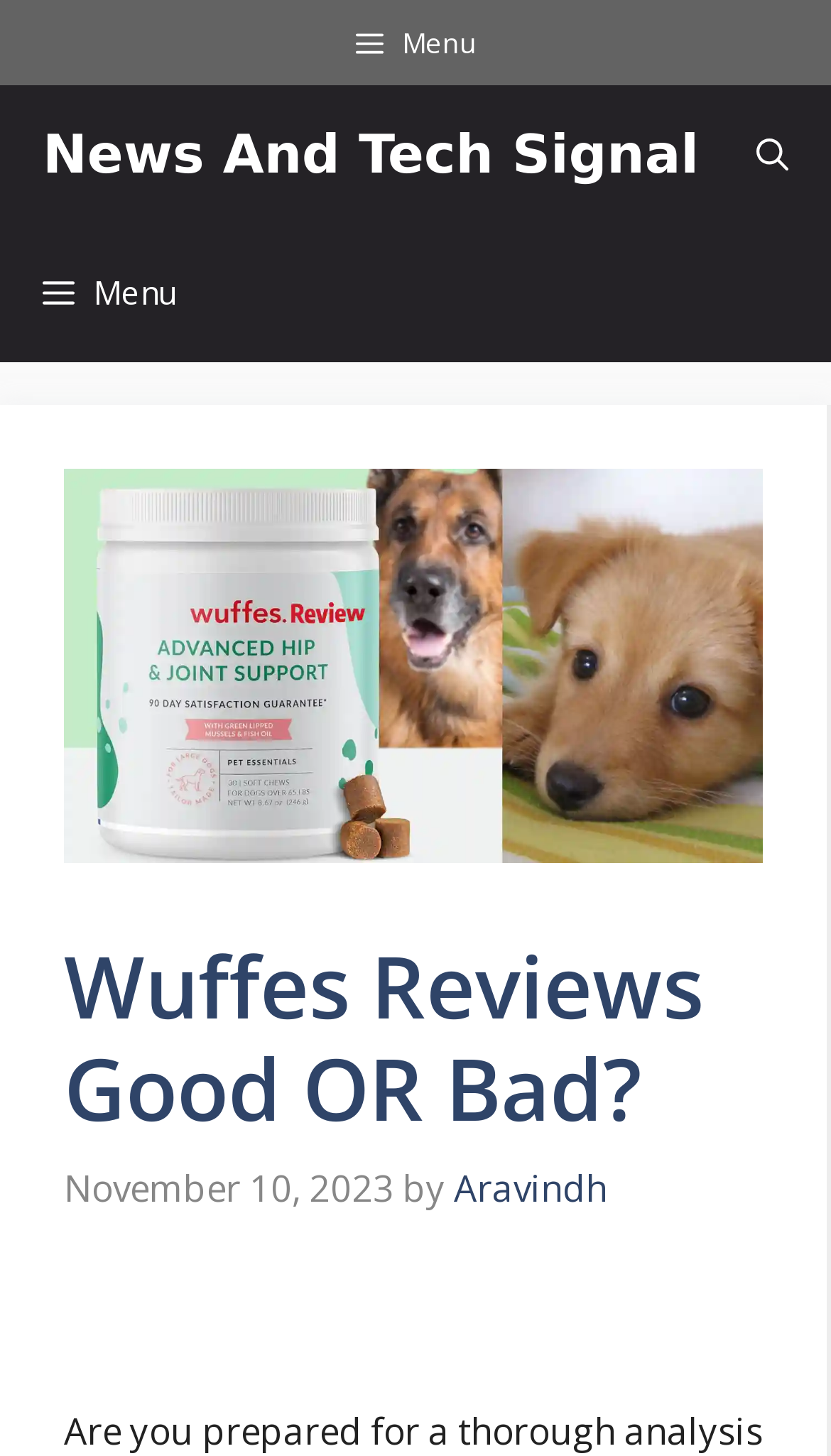Please extract and provide the main headline of the webpage.

Wuffes Reviews Good OR Bad?